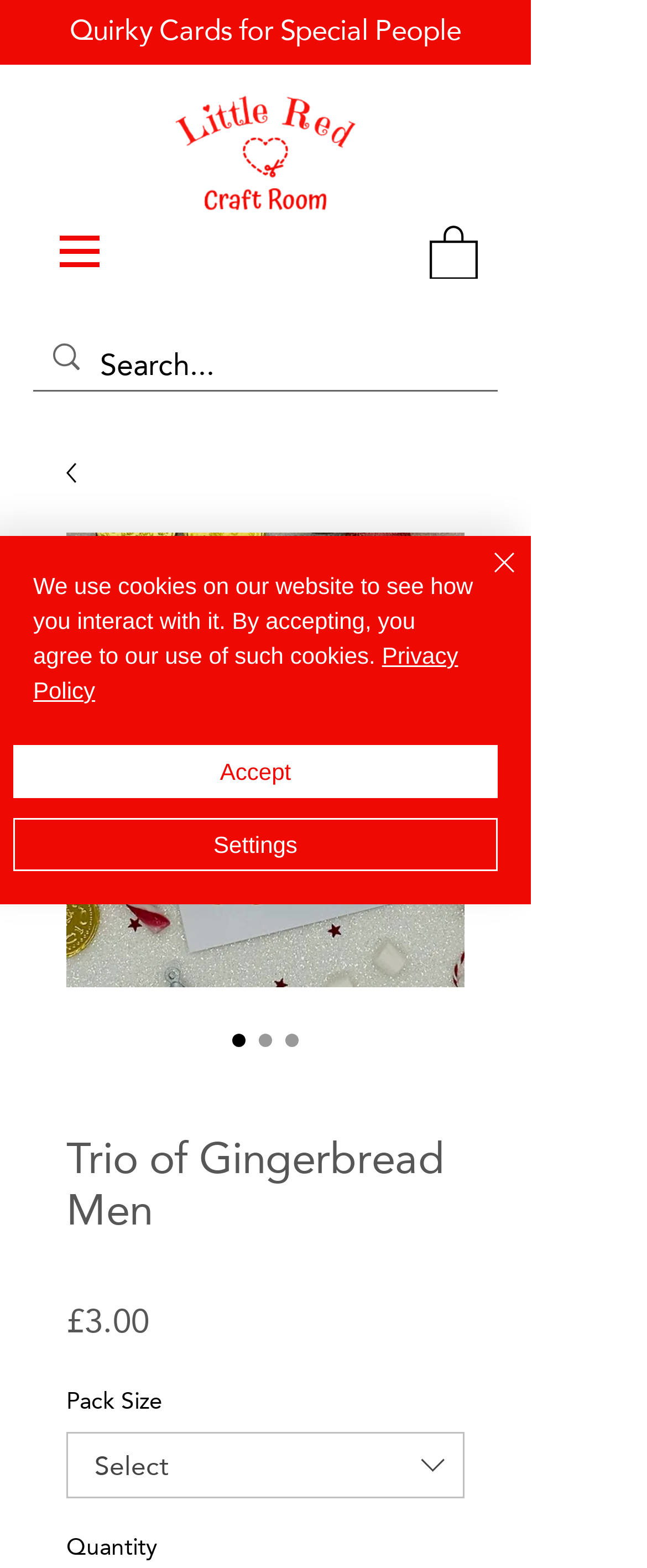Identify the bounding box for the element characterized by the following description: "aria-label="Search..." name="q" placeholder="Search..."".

[0.154, 0.207, 0.672, 0.259]